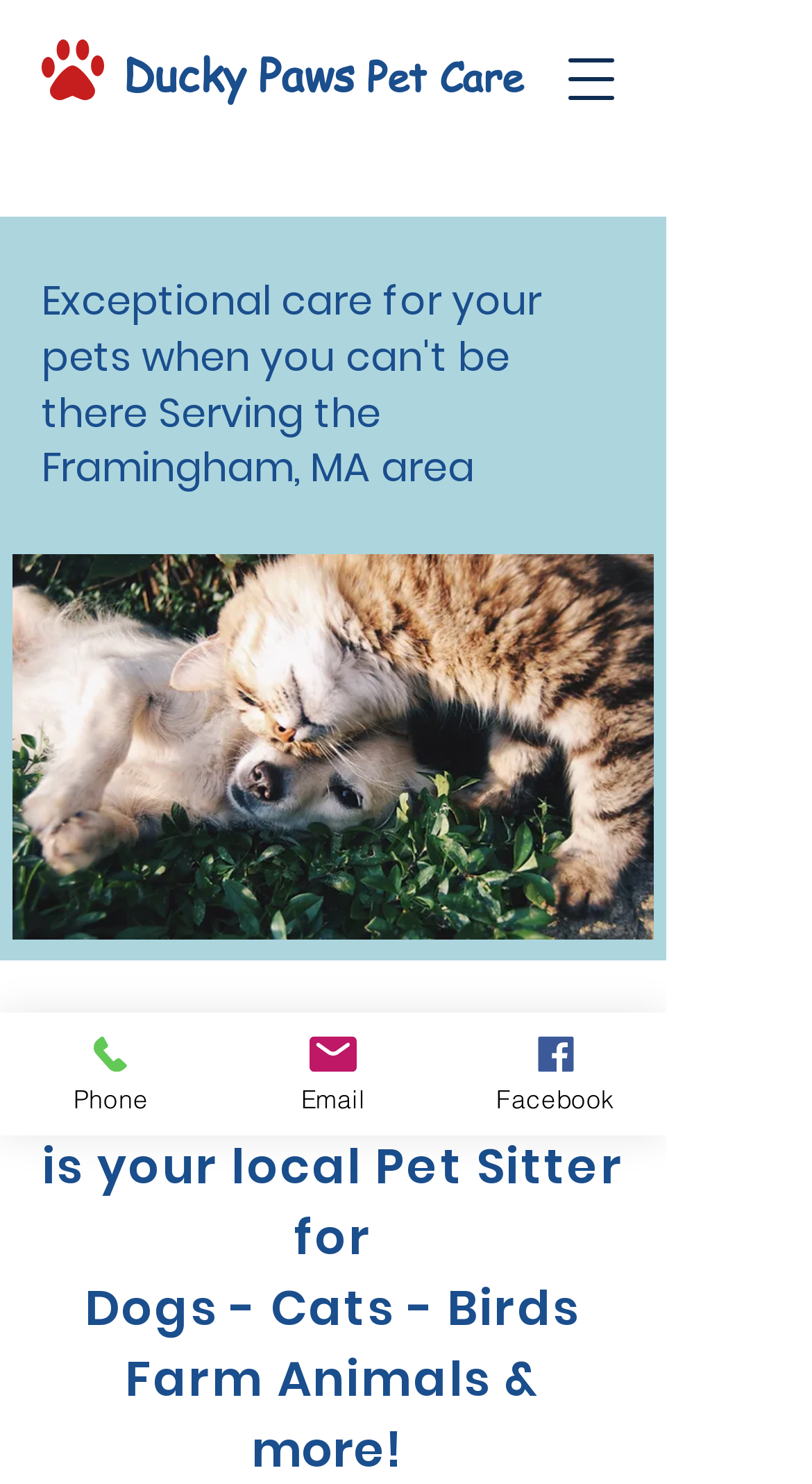Determine the bounding box coordinates (top-left x, top-left y, bottom-right x, bottom-right y) of the UI element described in the following text: Email

[0.274, 0.682, 0.547, 0.765]